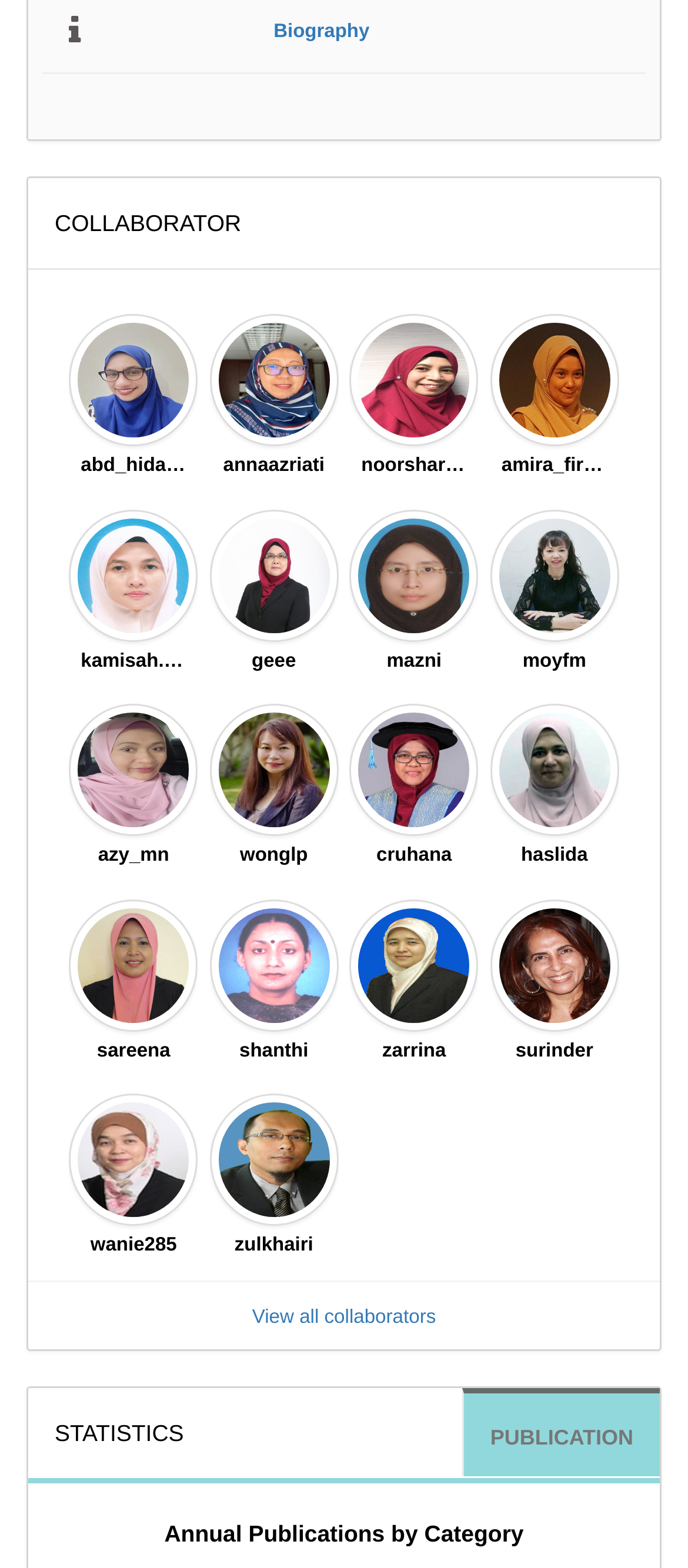Determine the bounding box coordinates for the area you should click to complete the following instruction: "View publication".

[0.674, 0.889, 0.959, 0.945]